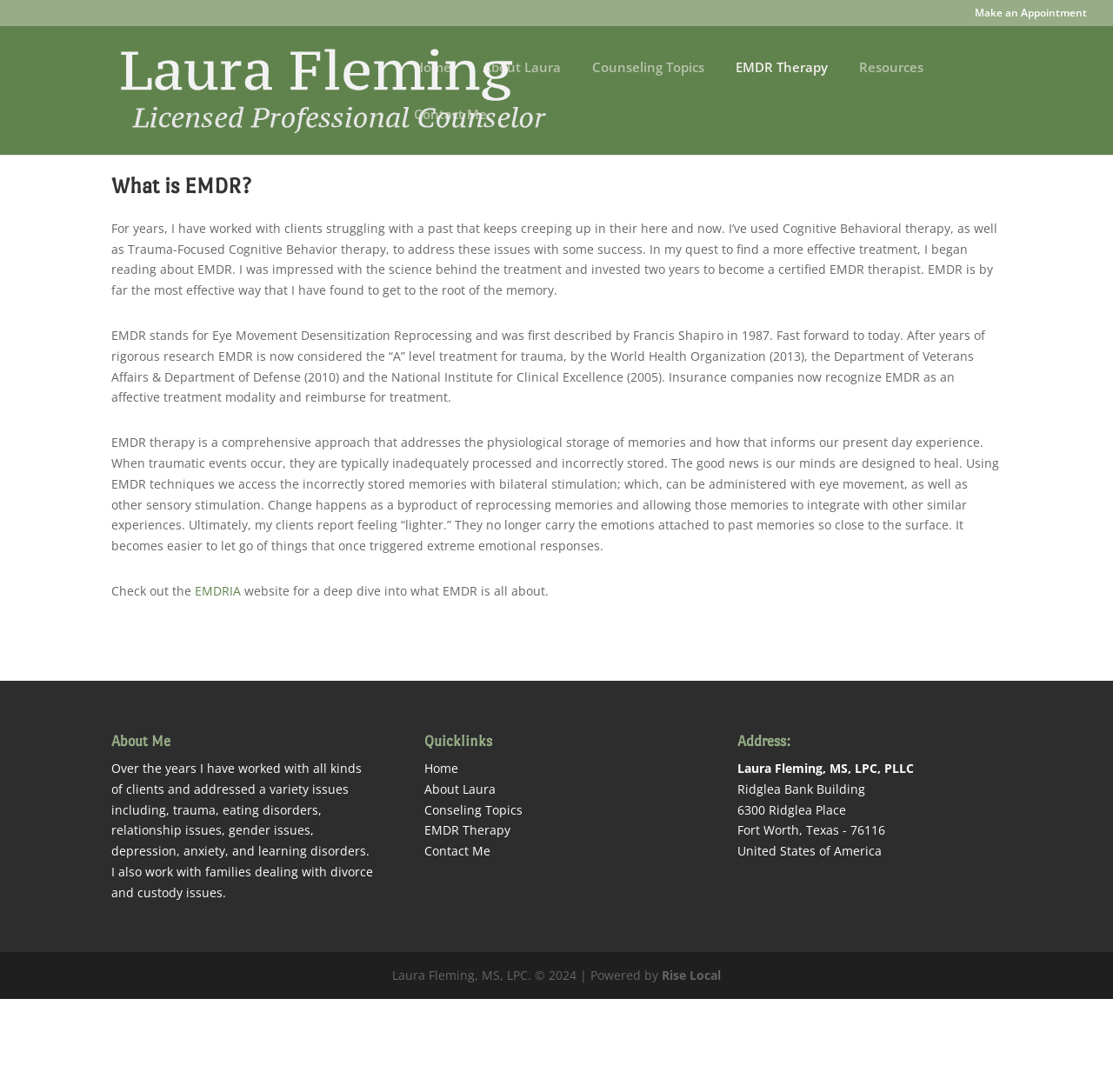Based on what you see in the screenshot, provide a thorough answer to this question: What is the address of Laura Fleming's office?

I found the answer in the address section of the webpage, where it is listed as 'Ridglea Bank Building, 6300 Ridglea Place, Fort Worth, Texas 76116, United States of America'.